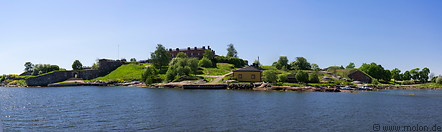What is reflected in the serene waters?
Ensure your answer is thorough and detailed.

According to the caption, the serene waters in the foreground reflect the vibrant landscape, which includes the lush green hills and well-preserved structures of Suomenlinna.